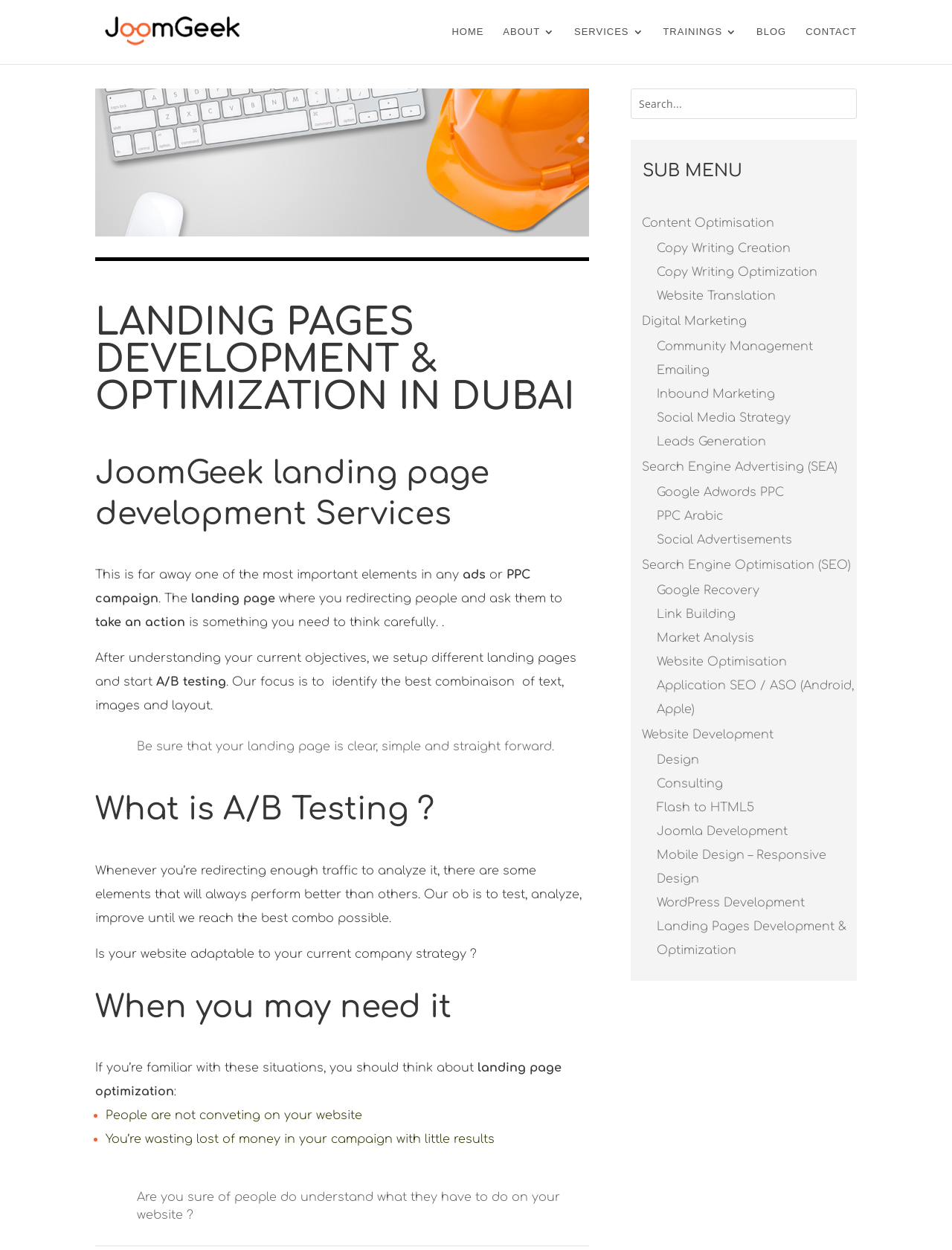Locate the bounding box coordinates of the element that needs to be clicked to carry out the instruction: "Check the 'Publications from SARomics Biostructures'". The coordinates should be given as four float numbers ranging from 0 to 1, i.e., [left, top, right, bottom].

None